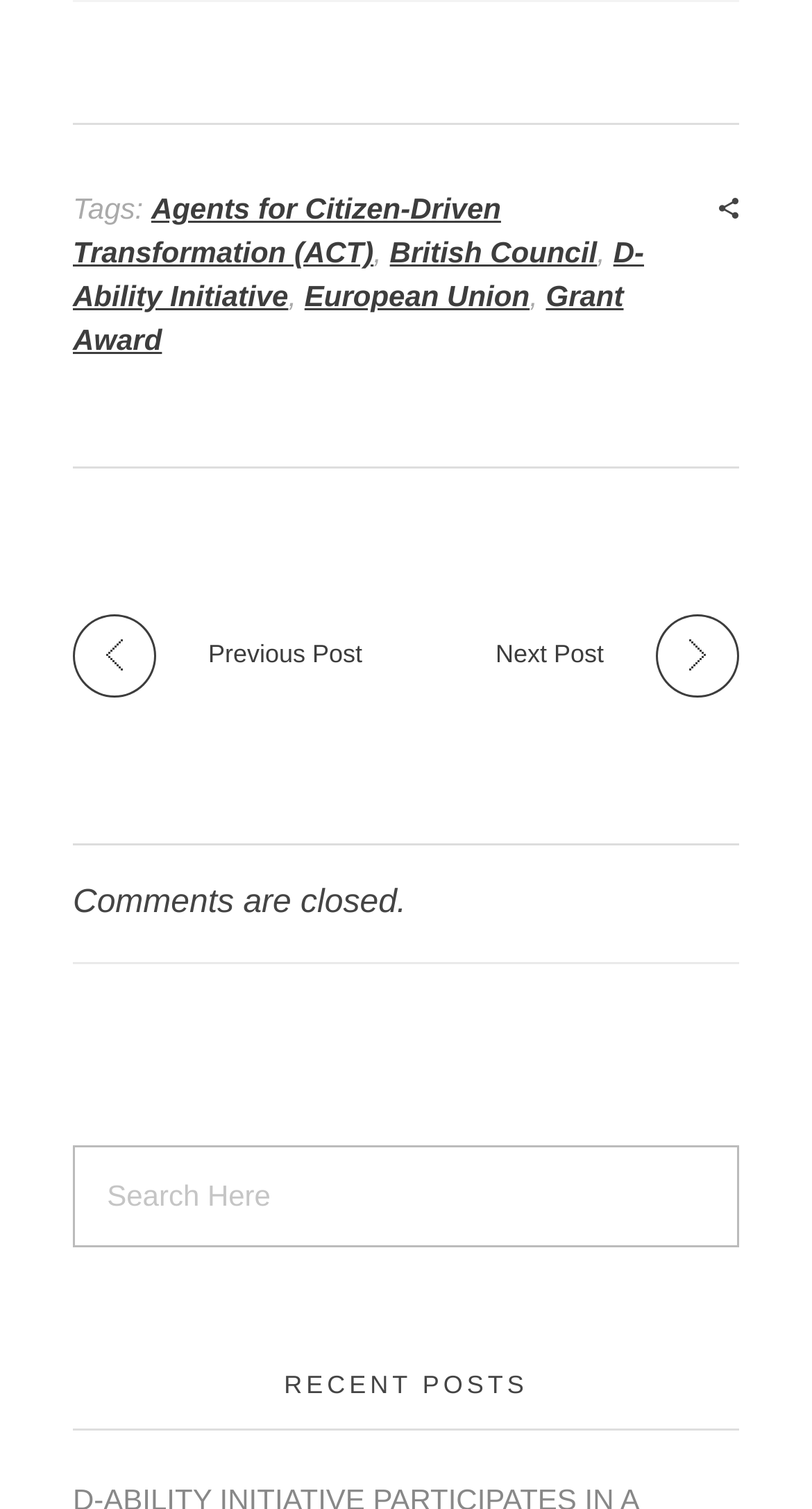What is the text above the search box?
Provide a fully detailed and comprehensive answer to the question.

I looked at the element above the search box, which is a static text element, and its text is 'Comments are closed.'.